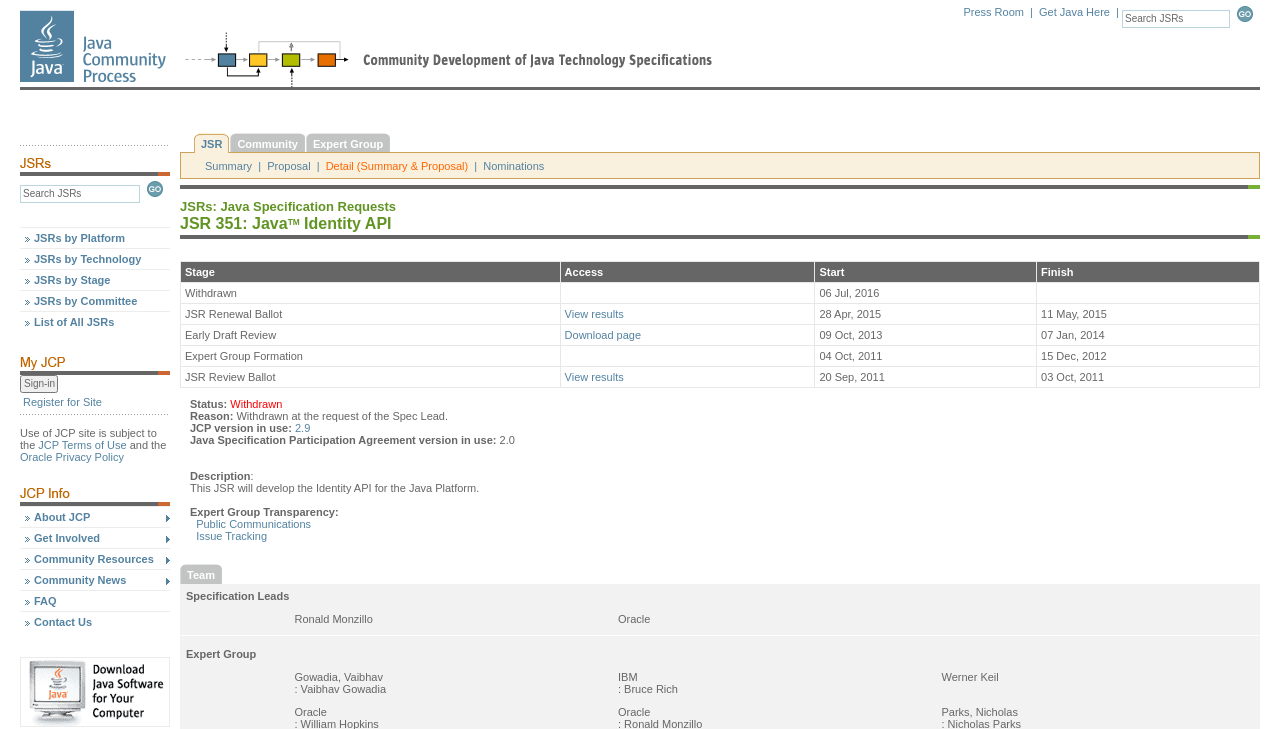Pinpoint the bounding box coordinates of the clickable element to carry out the following instruction: "View results."

[0.441, 0.422, 0.487, 0.438]